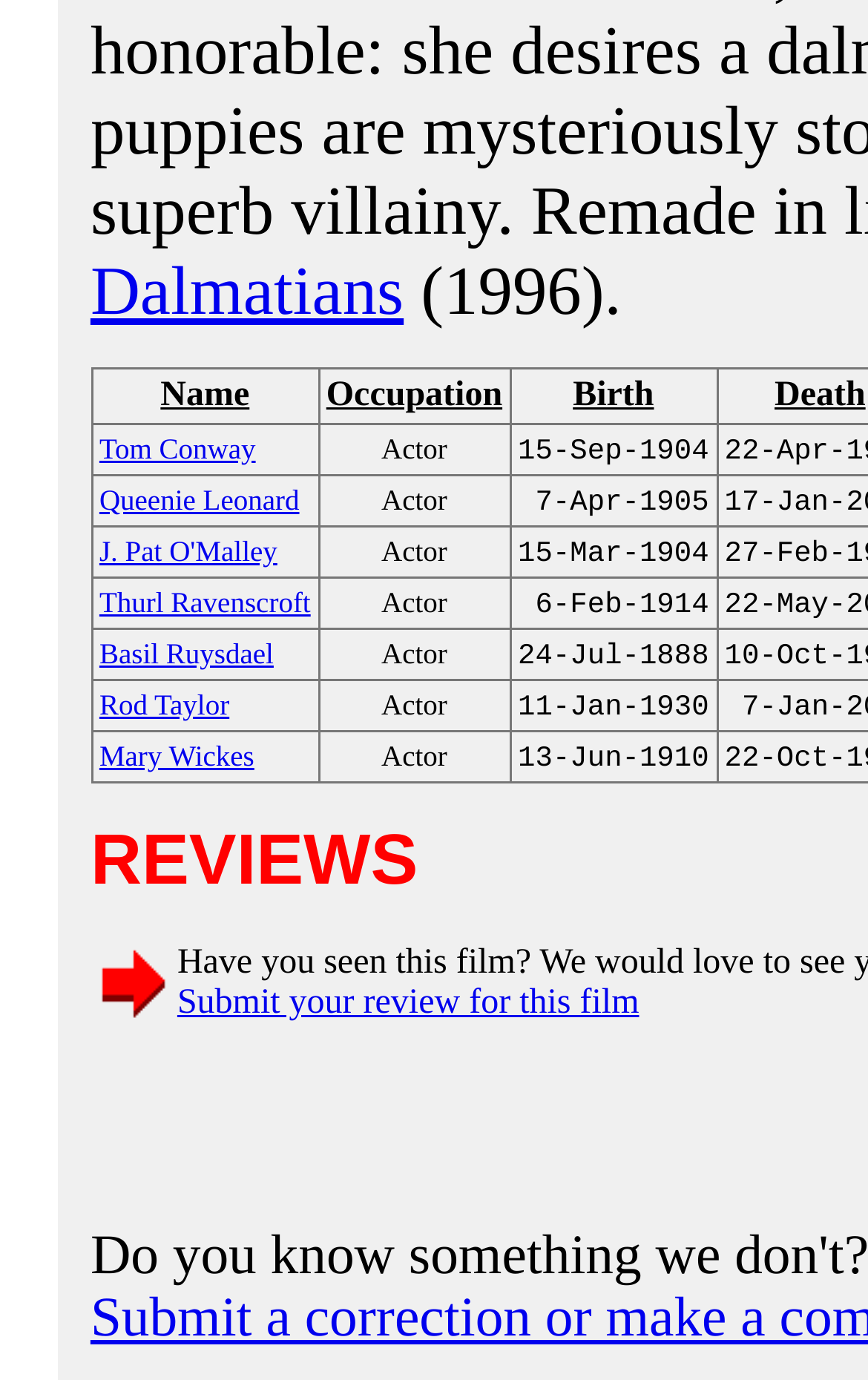Provide a brief response to the question using a single word or phrase: 
How many columns are in the table?

3